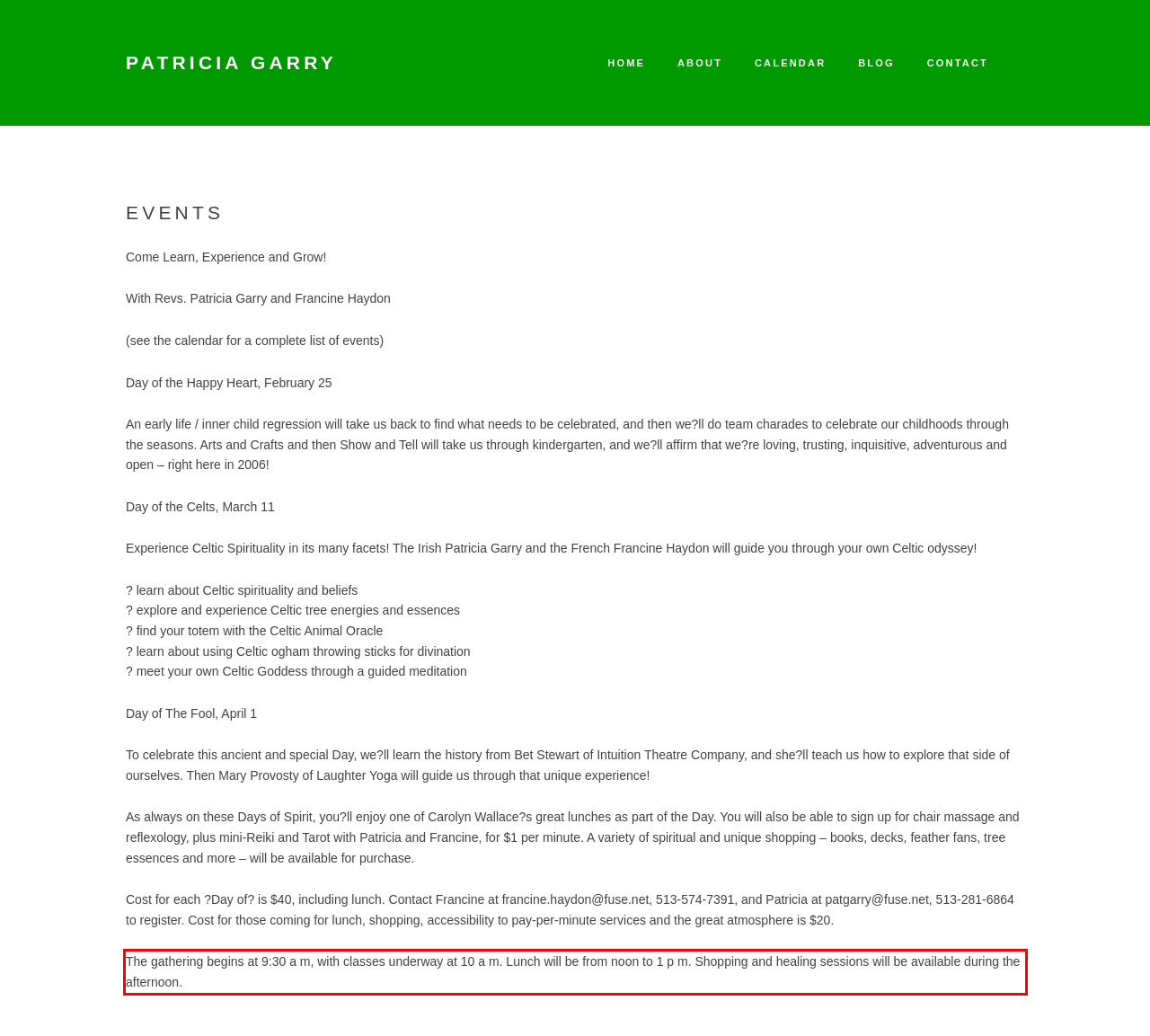Look at the webpage screenshot and recognize the text inside the red bounding box.

The gathering begins at 9:30 a m, with classes underway at 10 a m. Lunch will be from noon to 1 p m. Shopping and healing sessions will be available during the afternoon.